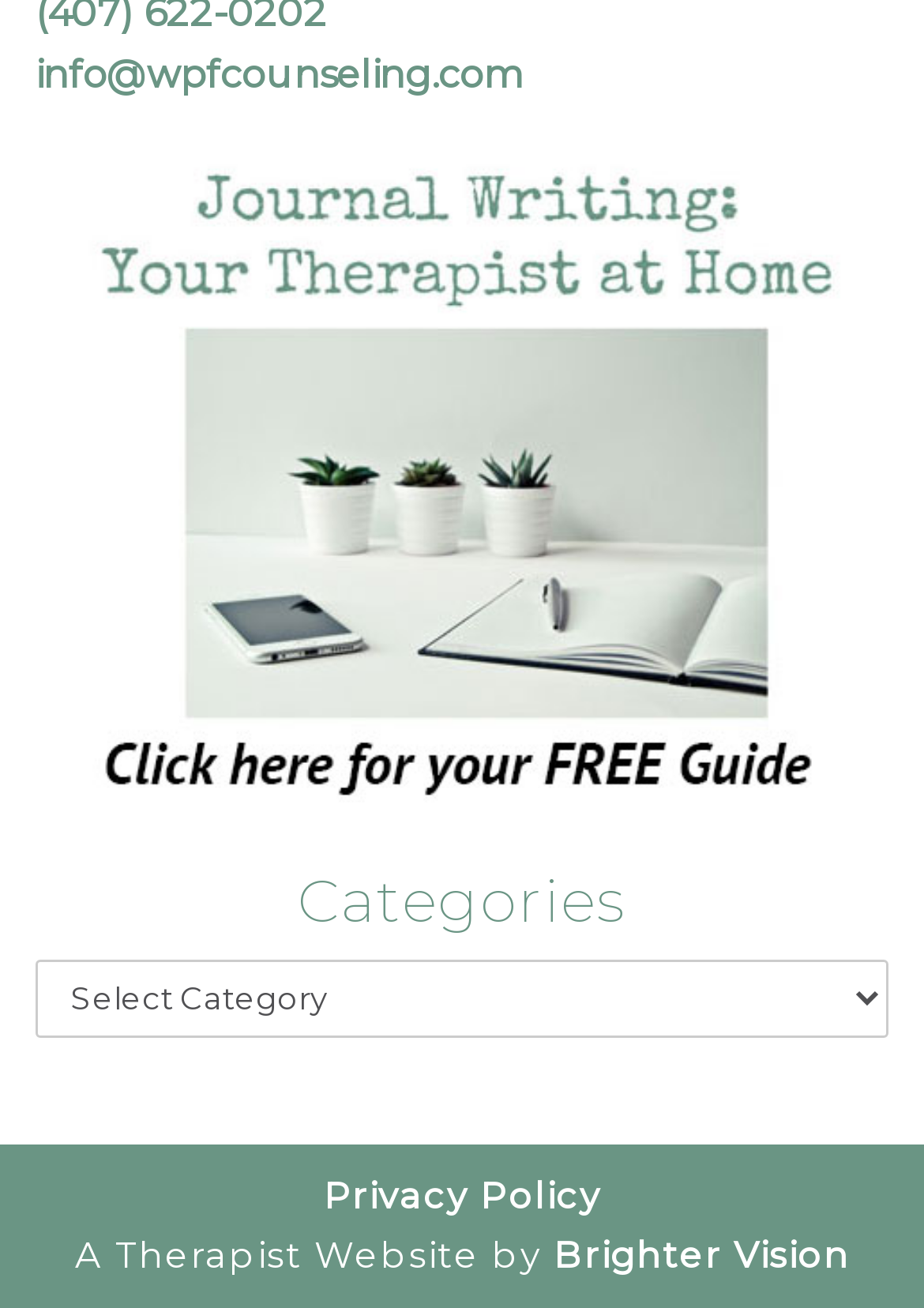What is the name of the policy document linked at the bottom of the webpage?
Please provide an in-depth and detailed response to the question.

The link element at the bottom of the webpage has the text 'Privacy Policy', which suggests that it links to a document outlining the website's privacy policies and practices.